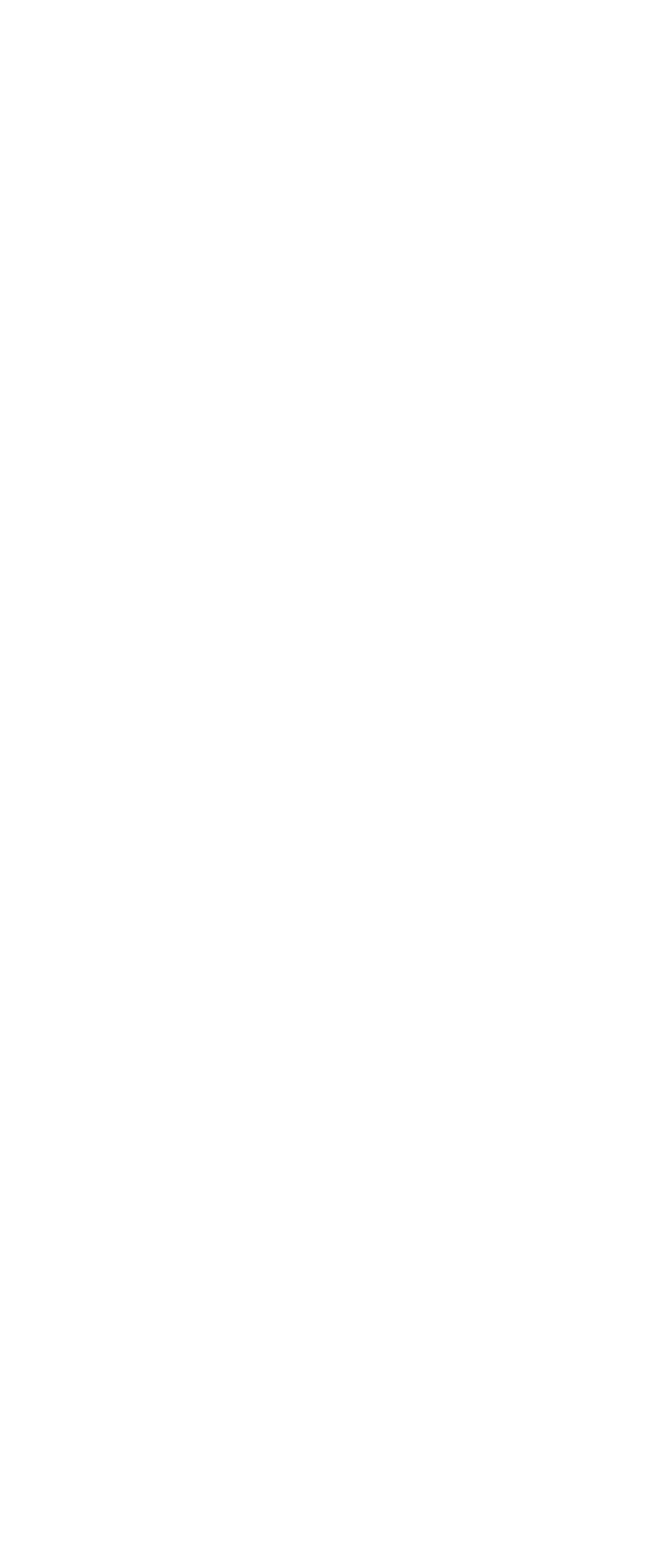Please indicate the bounding box coordinates of the element's region to be clicked to achieve the instruction: "Visit the disclaimer page". Provide the coordinates as four float numbers between 0 and 1, i.e., [left, top, right, bottom].

[0.038, 0.635, 0.962, 0.654]